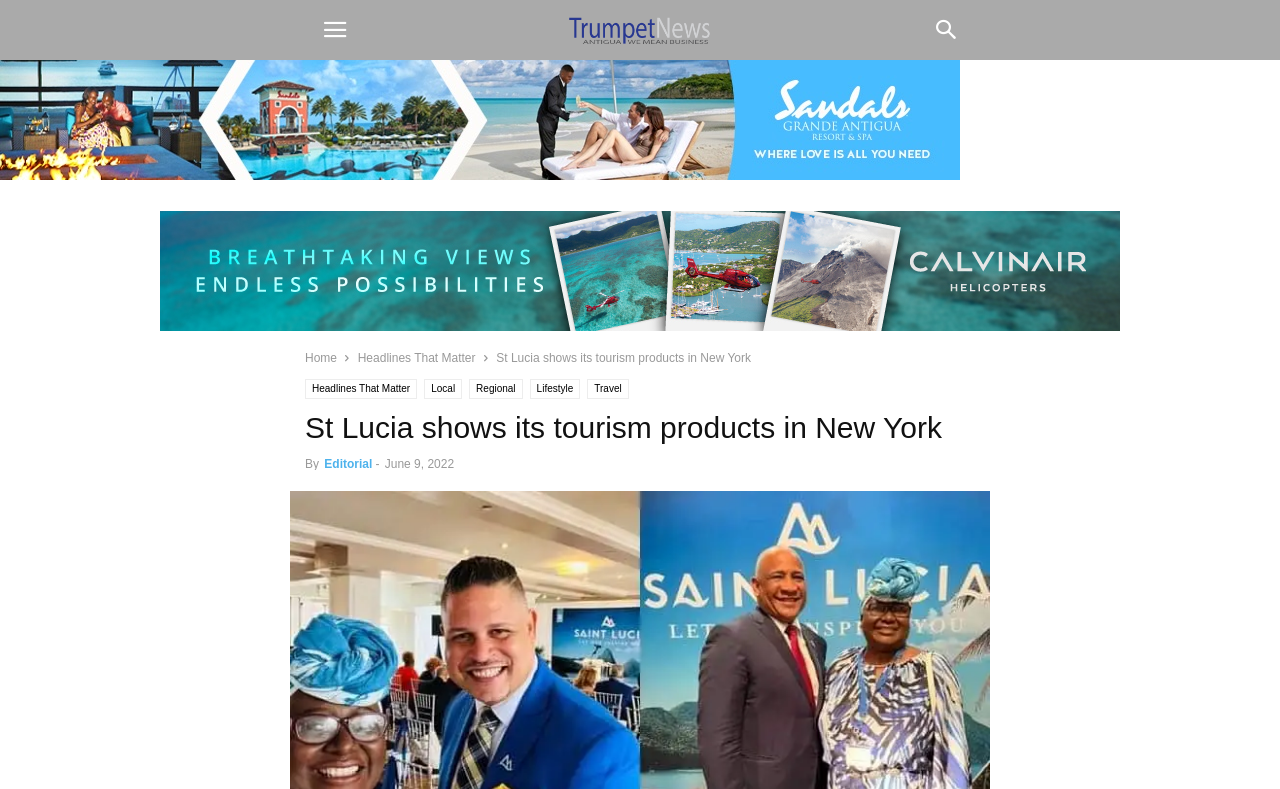Please determine the bounding box coordinates of the element's region to click for the following instruction: "View Travel news".

[0.459, 0.48, 0.491, 0.506]